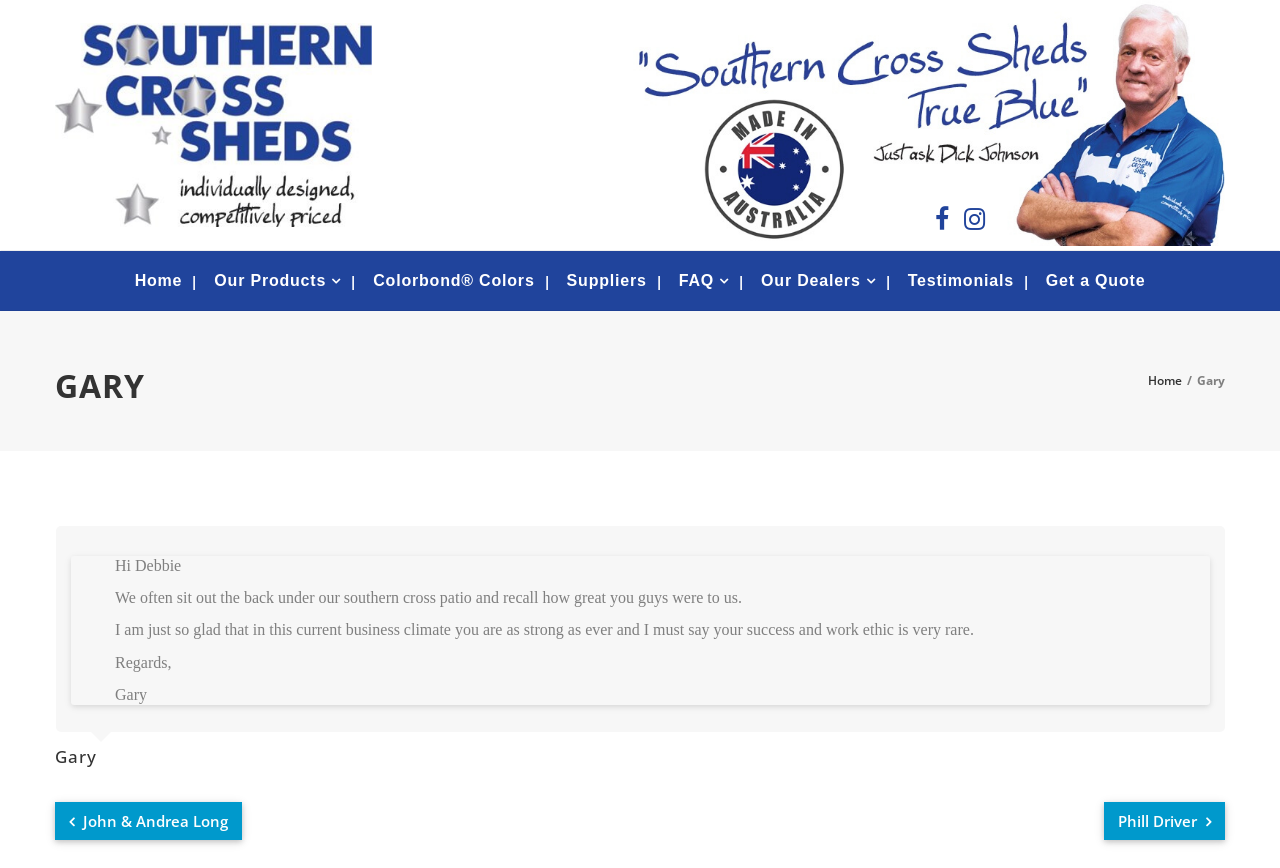Explain the webpage's layout and main content in detail.

This webpage appears to be a testimonial page for Southern Cross Sheds, a company that provides sheds and outdoor structures. At the top of the page, there is a logo image with the company name "Southern Cross Sheds" and a link to the homepage. Below the logo, there are several navigation links, including "Home", "Our Products", "Colorbond Colors", "Suppliers", "FAQ", "Our Dealers", "Testimonials", and "Get a Quote".

On the left side of the page, there is a layout table with a heading "GARY" and a link to the homepage. Below this, there is a blockquote section that contains a testimonial from Gary, which is a quote about his positive experience with Southern Cross Sheds. The quote is divided into four paragraphs, with the first paragraph starting with "Hi Debbie" and the last paragraph ending with "Regards, Gary".

At the bottom of the page, there is another heading "Gary" and two links to testimonials from John & Andrea Long and Phill Driver. There are also two icons, one representing Facebook and the other representing Twitter, located near the top-right corner of the page.